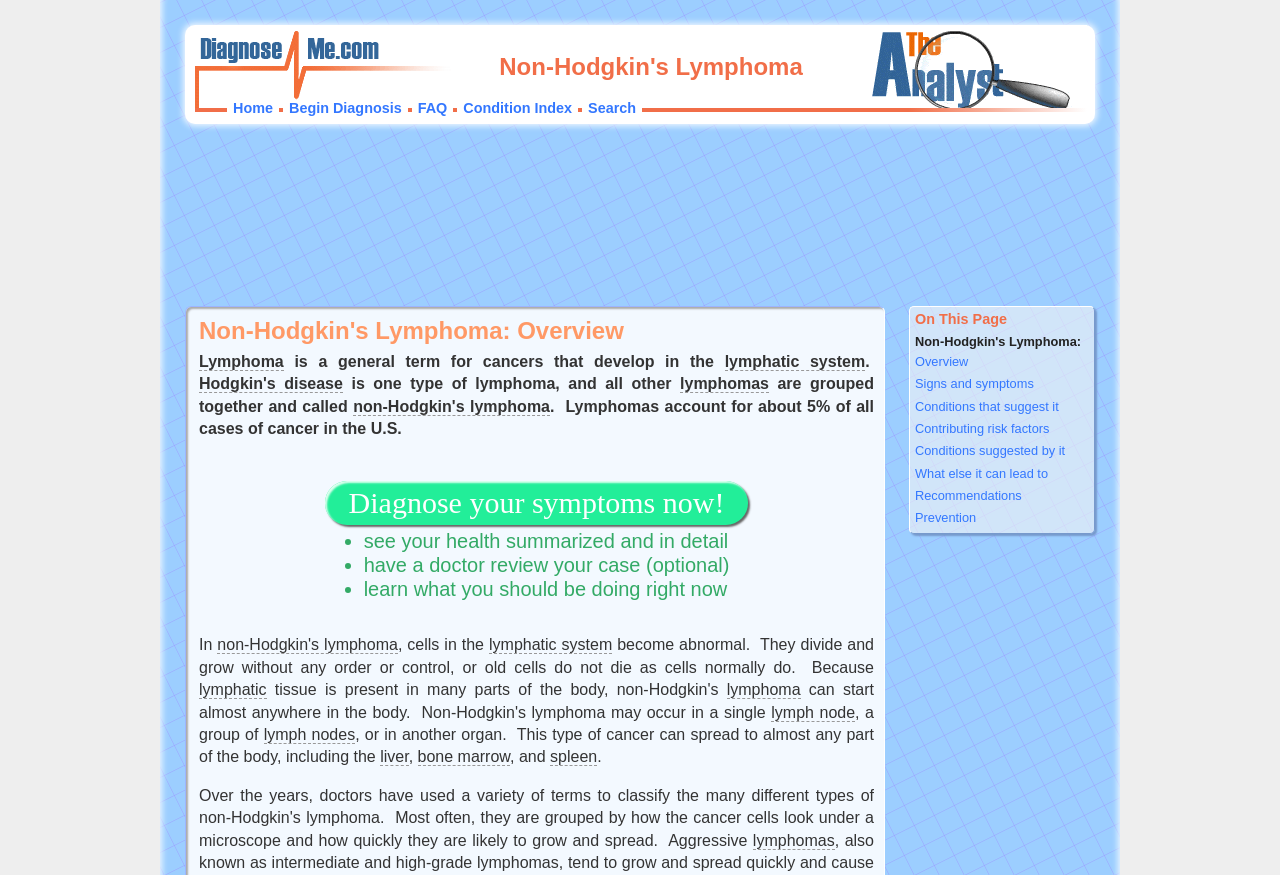Provide a one-word or short-phrase response to the question:
What is the role of the lymphatic system in Non-Hodgkin's Lymphoma?

Abnormal cell growth